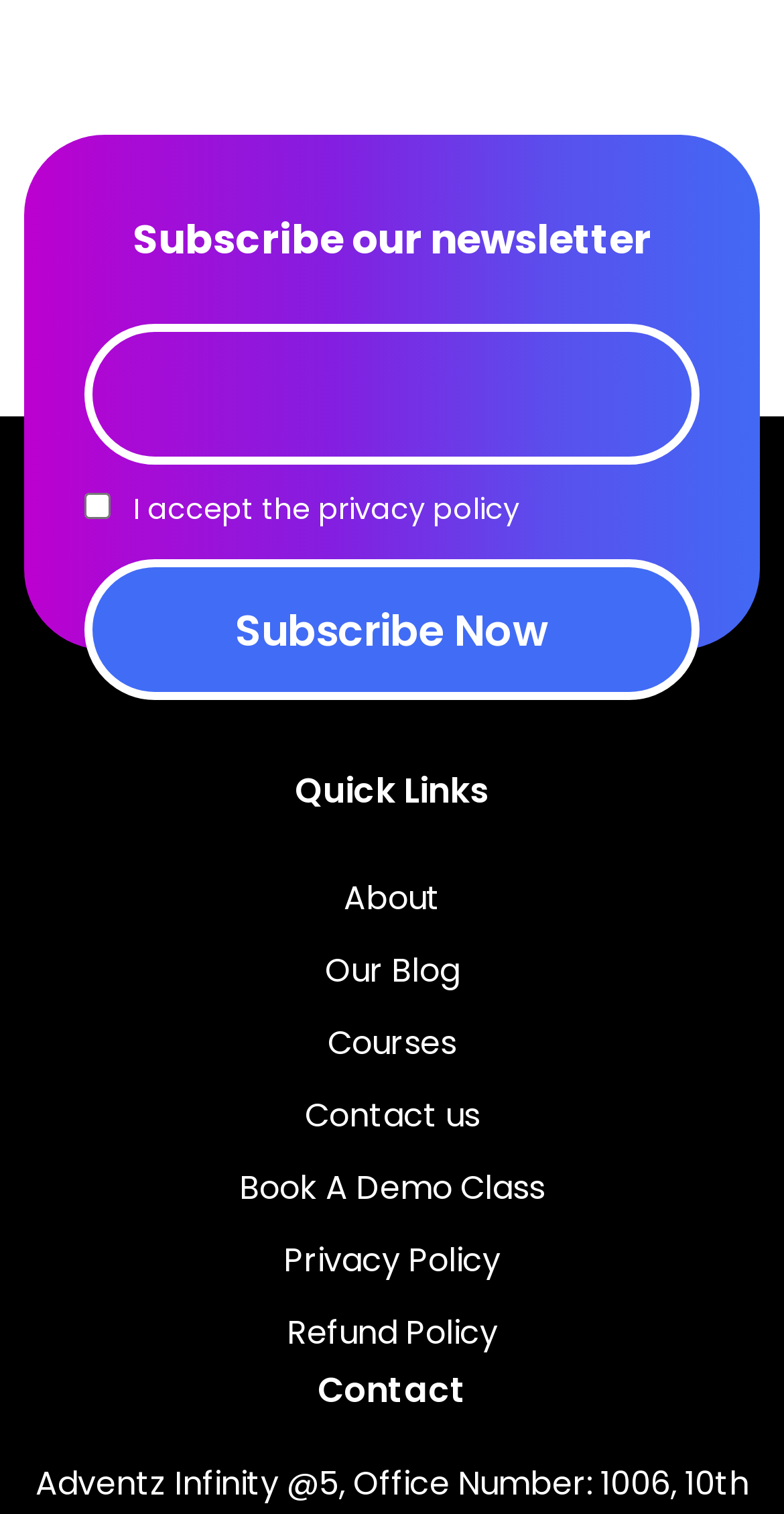Please find the bounding box coordinates in the format (top-left x, top-left y, bottom-right x, bottom-right y) for the given element description. Ensure the coordinates are floating point numbers between 0 and 1. Description: parent_node: Email name="ne"

[0.108, 0.214, 0.892, 0.307]